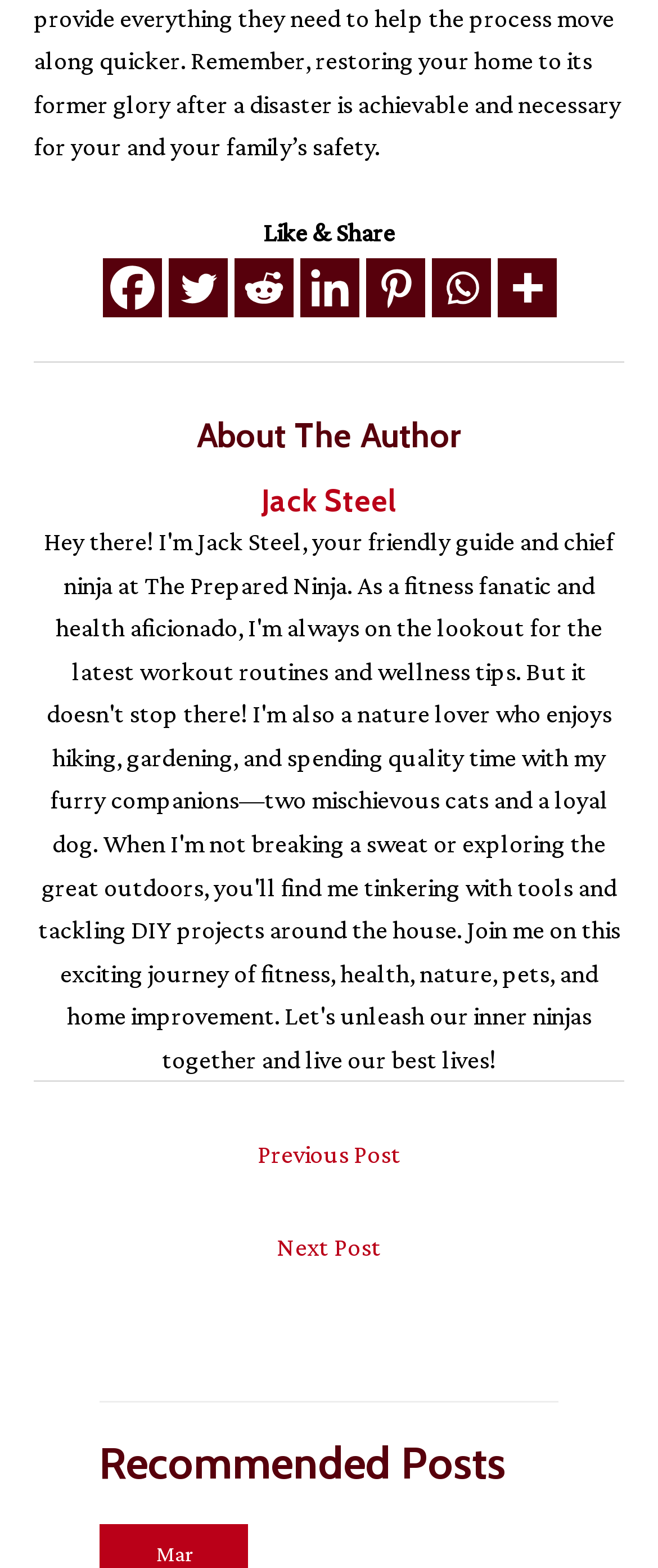Please provide the bounding box coordinates for the element that needs to be clicked to perform the instruction: "View recommended posts". The coordinates must consist of four float numbers between 0 and 1, formatted as [left, top, right, bottom].

[0.151, 0.916, 0.849, 0.951]